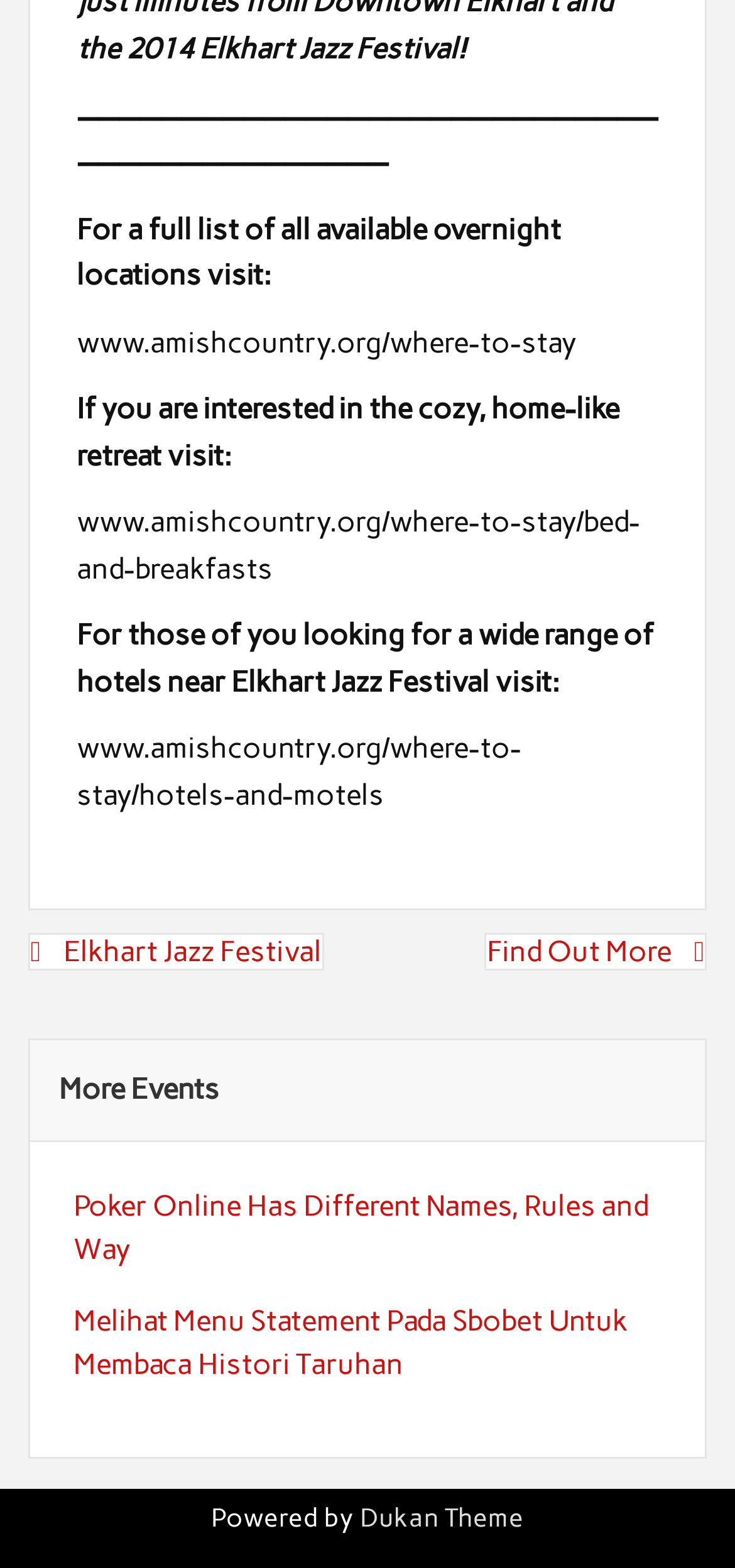What is the vertical position of the 'Posts' navigation relative to the 'More Events' section?
Using the visual information, reply with a single word or short phrase.

Above